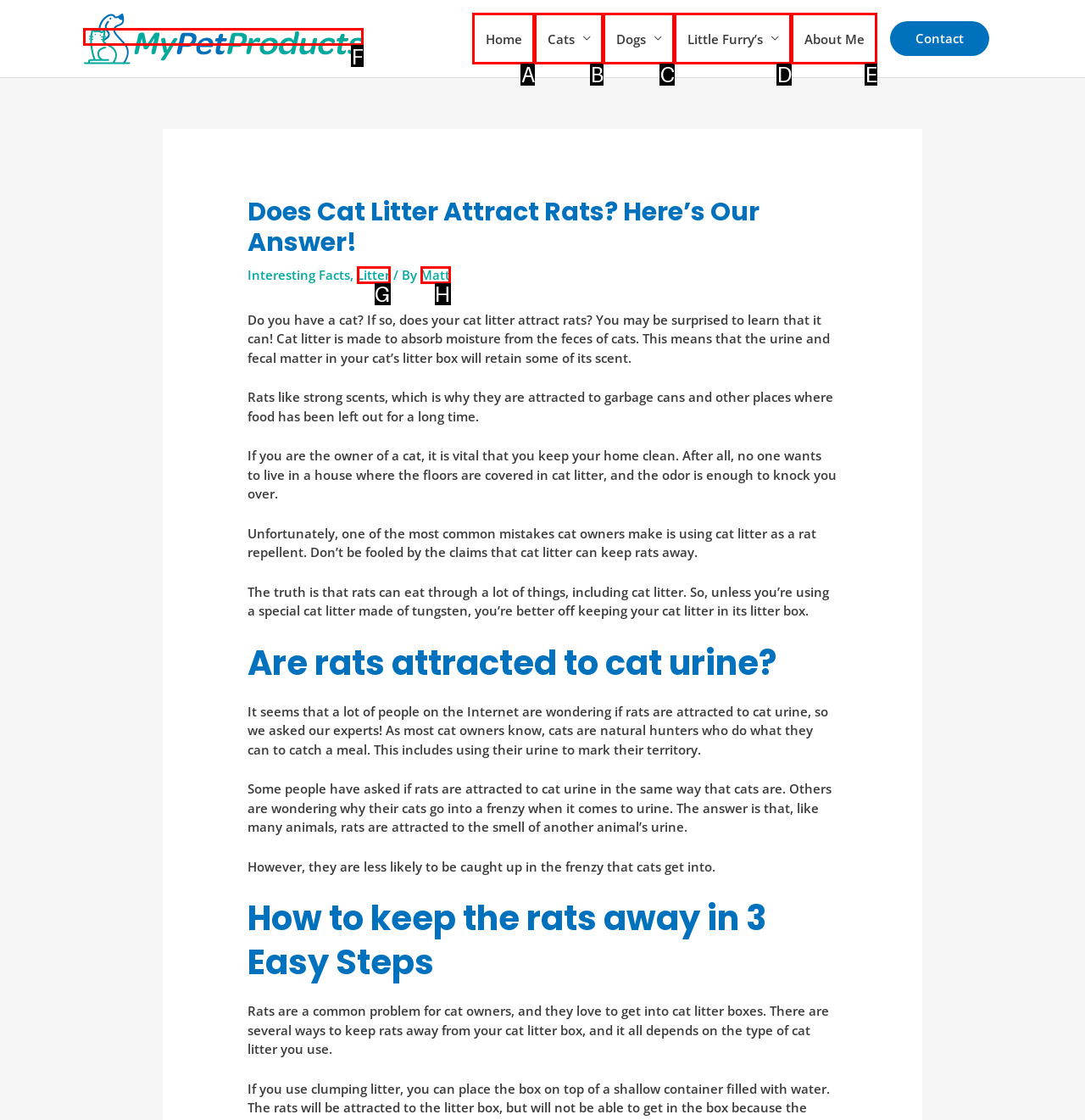Tell me which one HTML element best matches the description: Matt
Answer with the option's letter from the given choices directly.

H